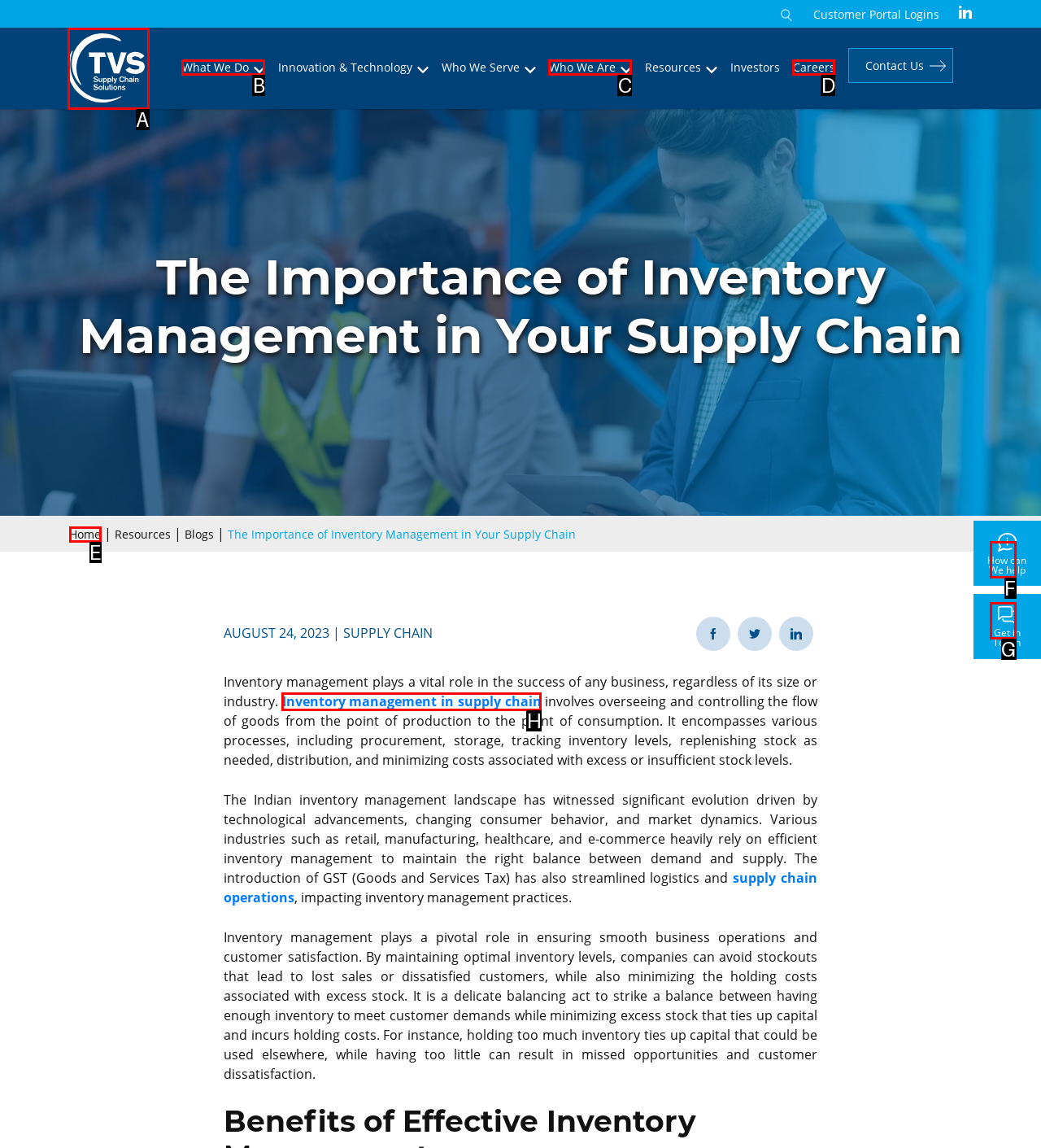Look at the description: Inventory management in supply chain
Determine the letter of the matching UI element from the given choices.

H